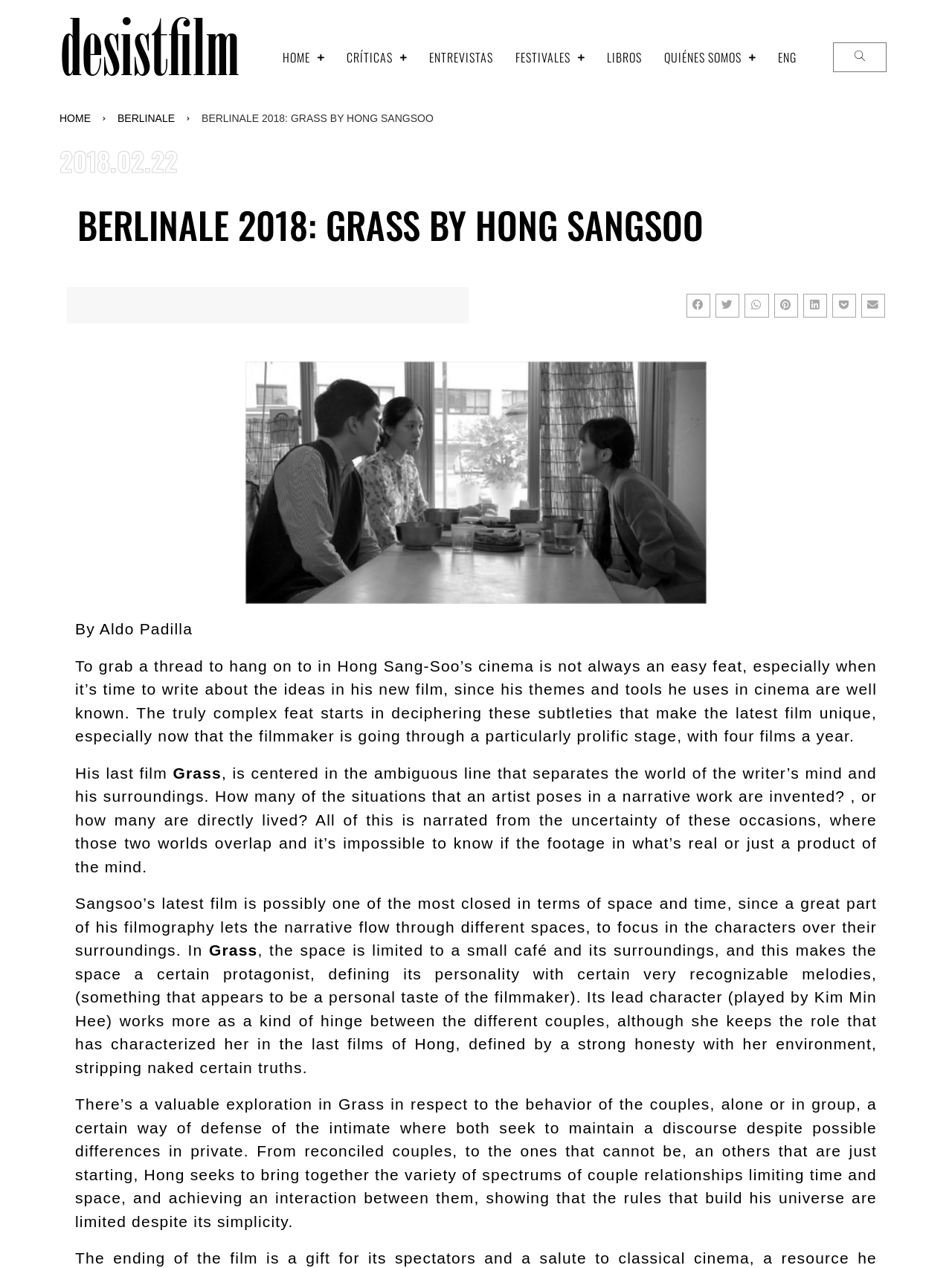How many social media sharing buttons are there?
Please use the image to provide a one-word or short phrase answer.

7